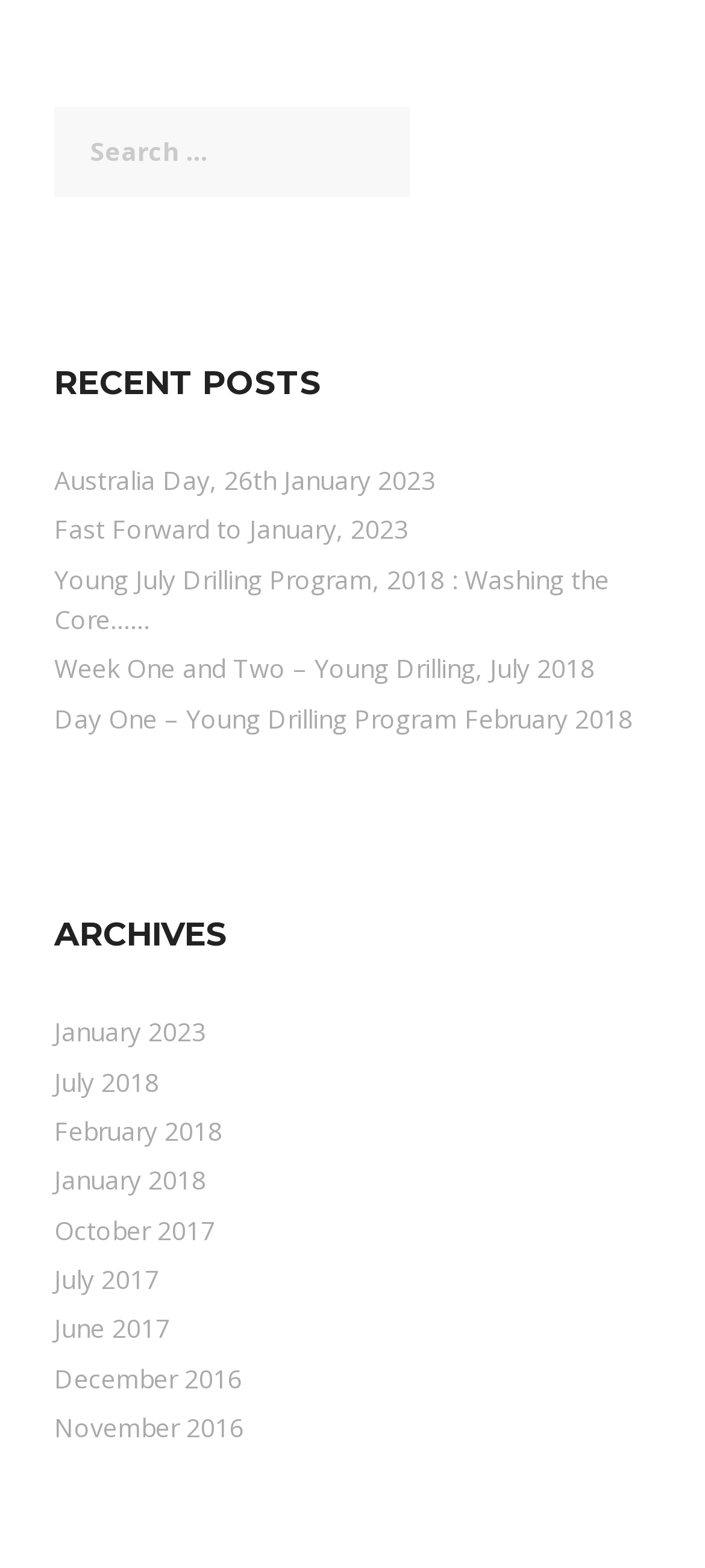Utilize the details in the image to thoroughly answer the following question: How many recent posts are listed?

The recent posts section is located below the search box, and it lists 5 links to recent posts, including 'Australia Day, 26th January 2023', 'Fast Forward to January, 2023', and three others.